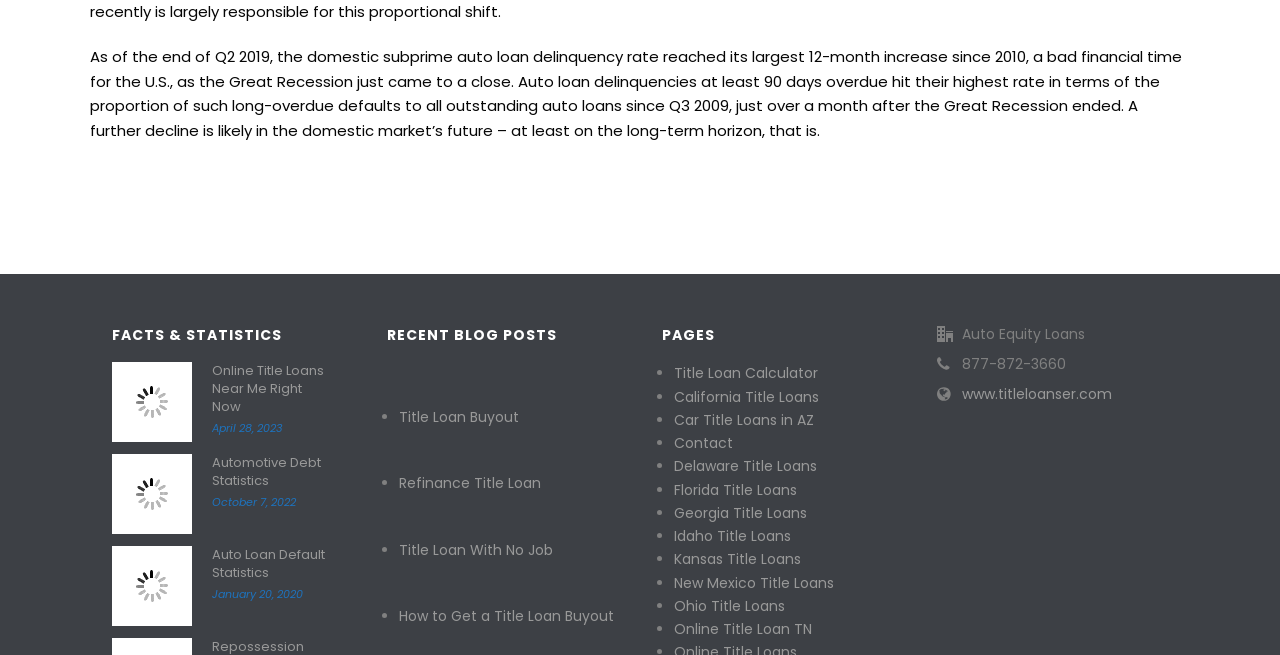Locate the bounding box coordinates of the UI element described by: "Contact". The bounding box coordinates should consist of four float numbers between 0 and 1, i.e., [left, top, right, bottom].

[0.526, 0.661, 0.573, 0.692]